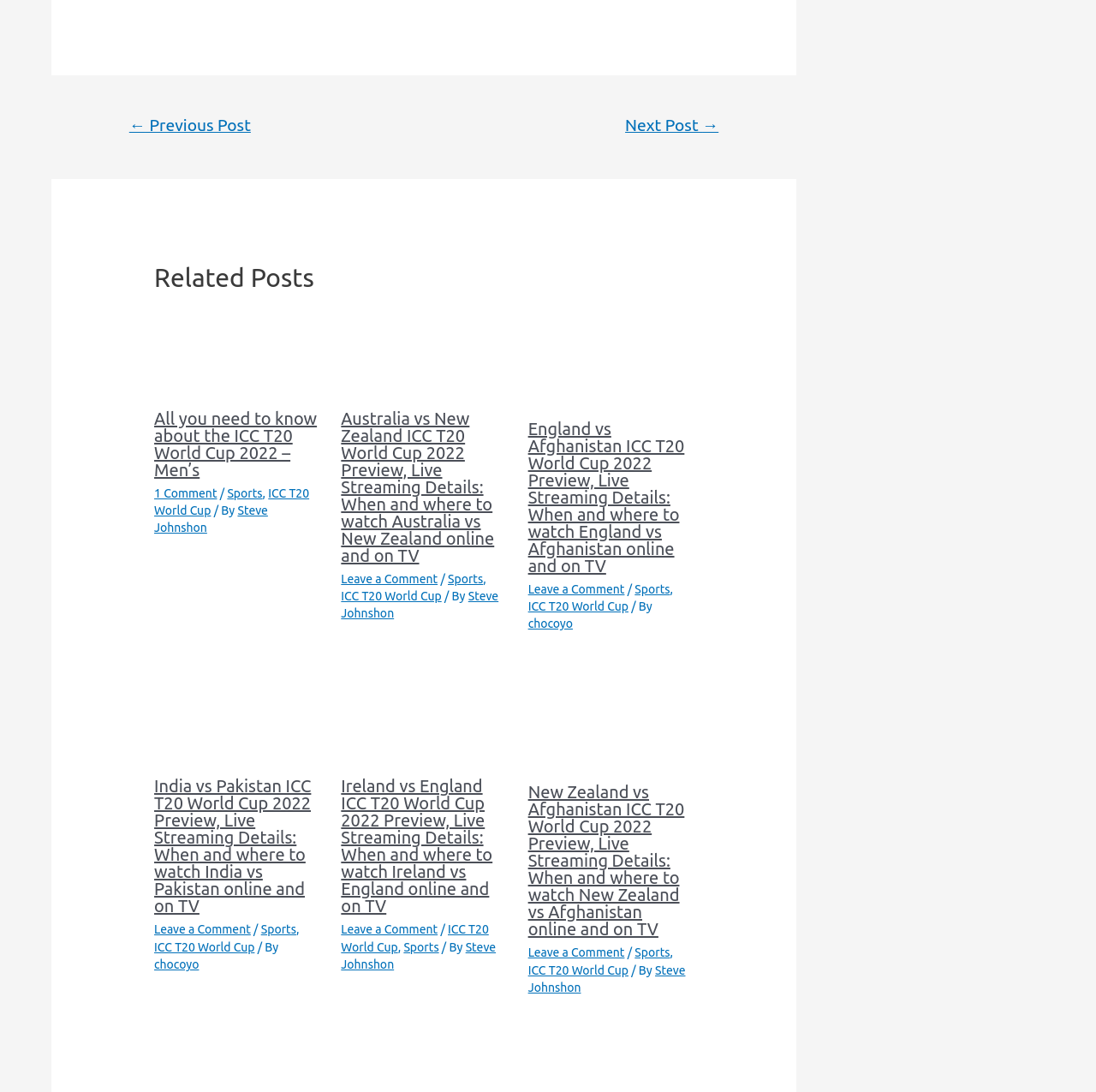Identify the bounding box coordinates for the region to click in order to carry out this instruction: "View the 'ICC T20 World Cup' article". Provide the coordinates using four float numbers between 0 and 1, formatted as [left, top, right, bottom].

[0.141, 0.285, 0.292, 0.593]